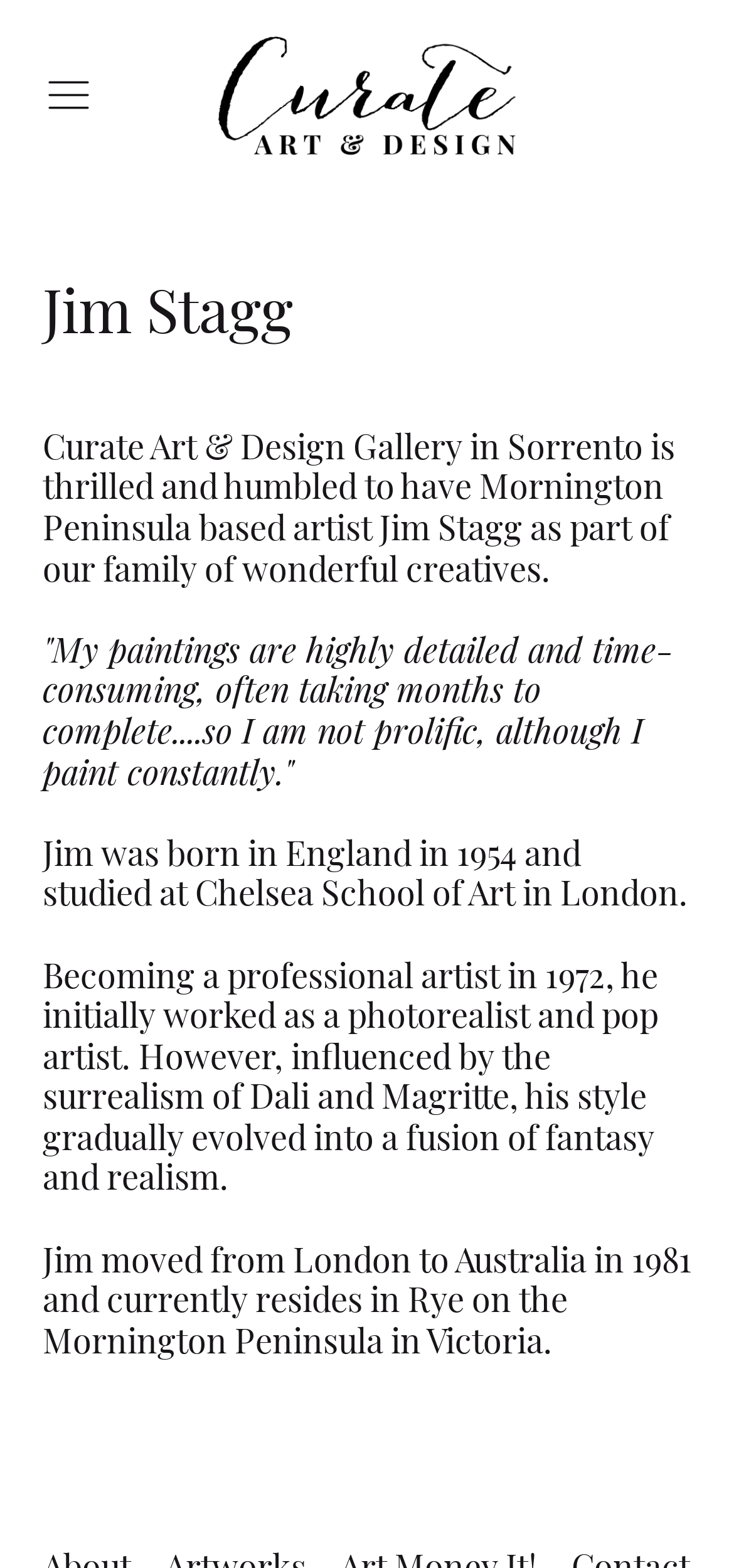What is the name of the artist featured?
Refer to the screenshot and deliver a thorough answer to the question presented.

The webpage has a heading element with the text 'Jim Stagg', and the static text elements also mention his name, indicating that he is the featured artist.